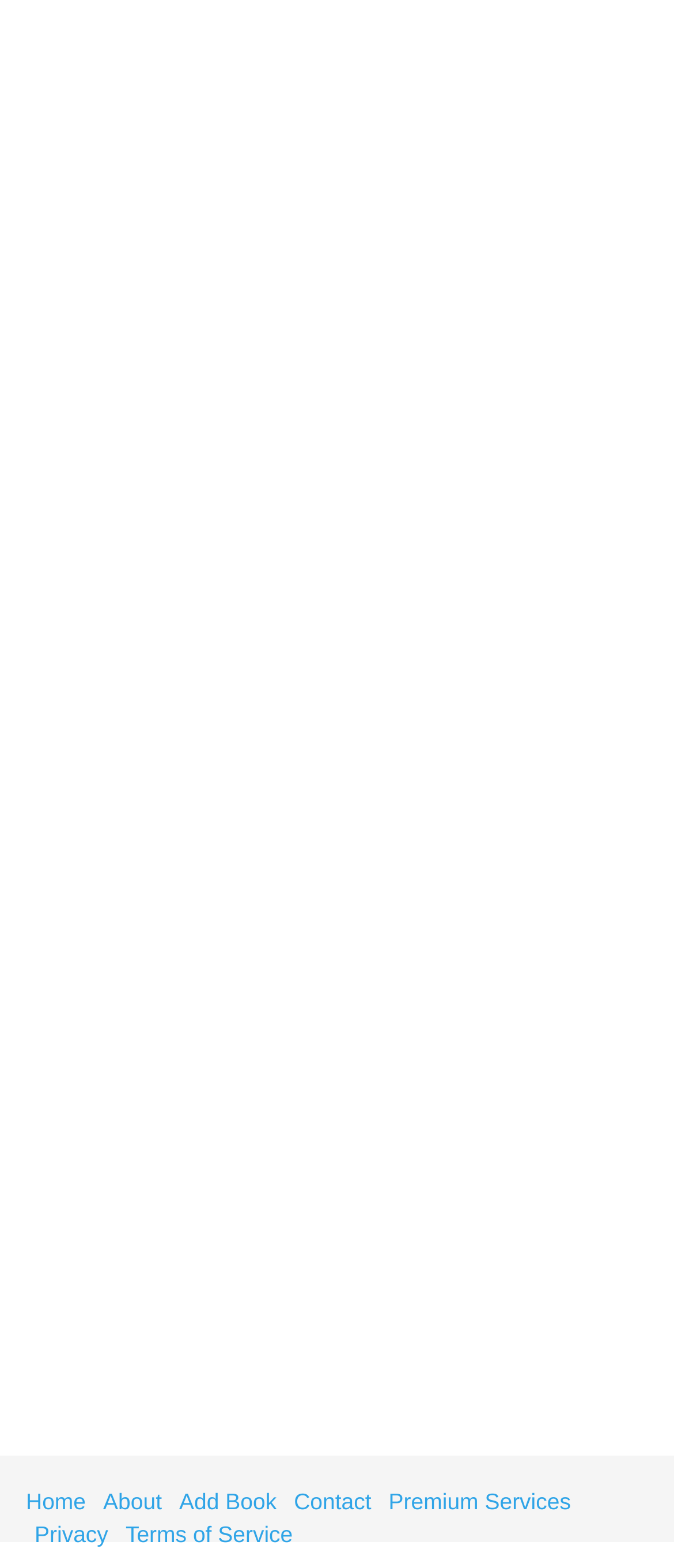Determine the bounding box for the UI element as described: "Home". The coordinates should be represented as four float numbers between 0 and 1, formatted as [left, top, right, bottom].

[0.038, 0.949, 0.127, 0.966]